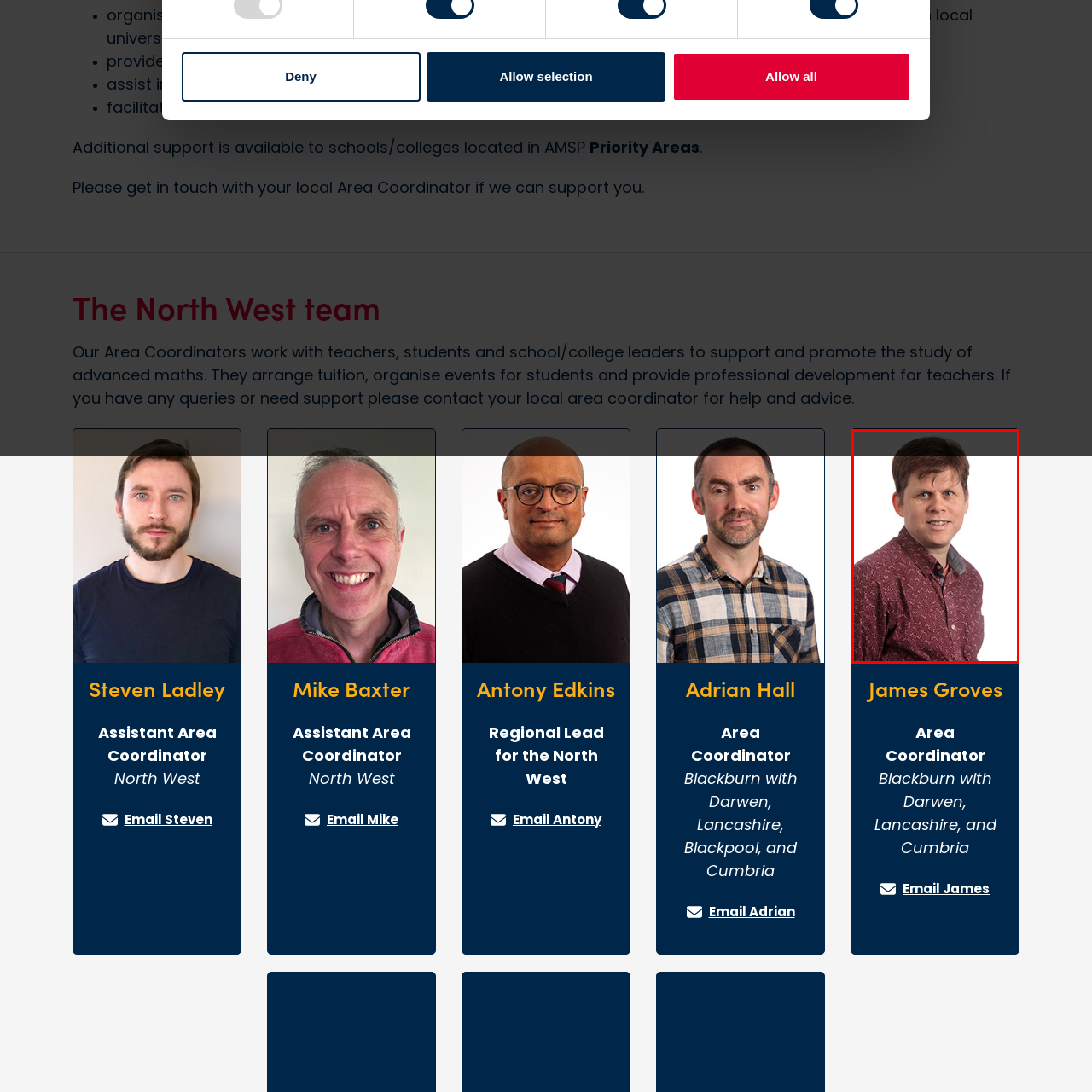Describe in detail the portion of the image that is enclosed within the red boundary.

The image features James Groves, who is identified as an Area Coordinator. He appears to be posing for a professional photograph, smiling at the camera. James is wearing a stylish maroon shirt with a subtle pattern, which adds a touch of personality to his appearance. The backdrop is neutral, which highlights his face and attire. In addition to his role, he is associated with supporting schools and colleges in Blackburn with Darwen, Lancashire, and Cumbria, facilitating educational initiatives and providing assistance in the study of advanced mathematics. If you wish to contact him, there is an email link available for inquiries.